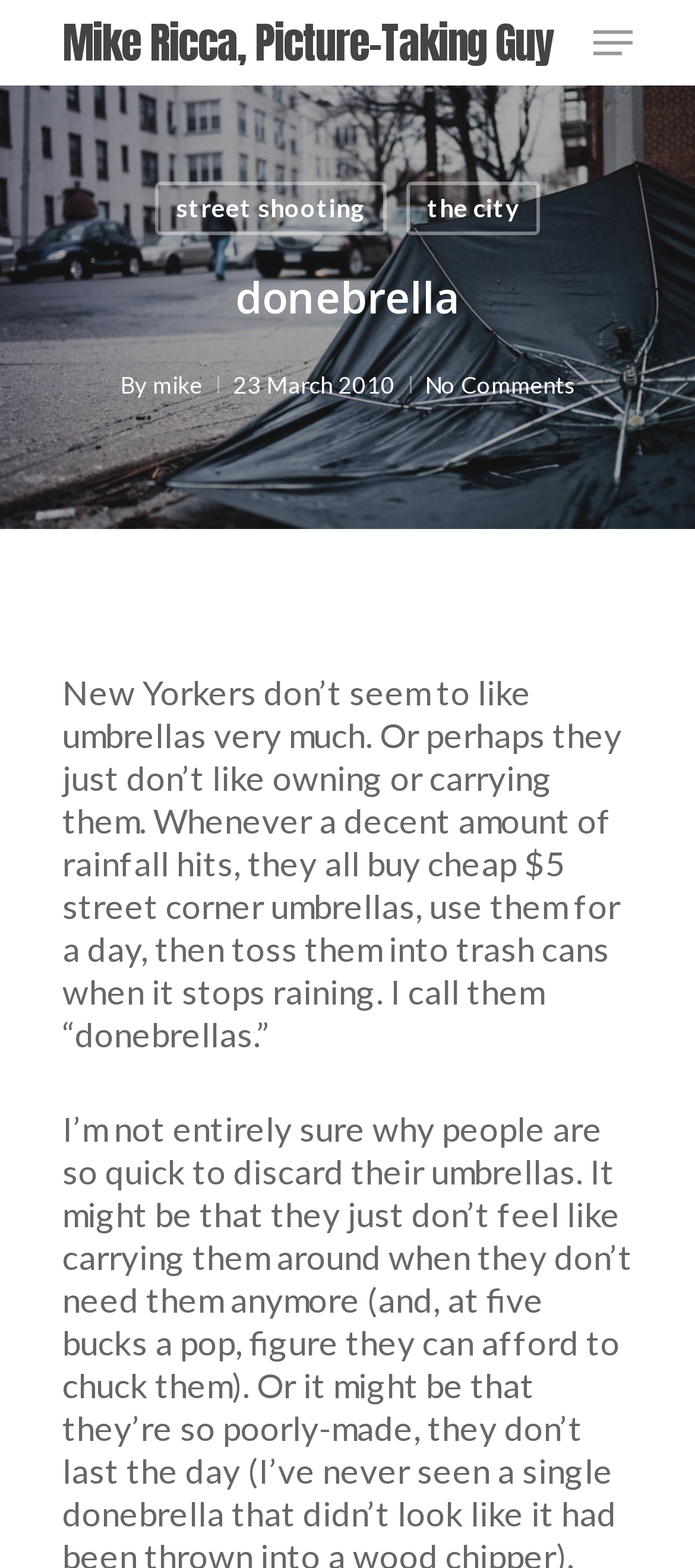Respond concisely with one word or phrase to the following query:
What is the category of the article?

Street Shooting